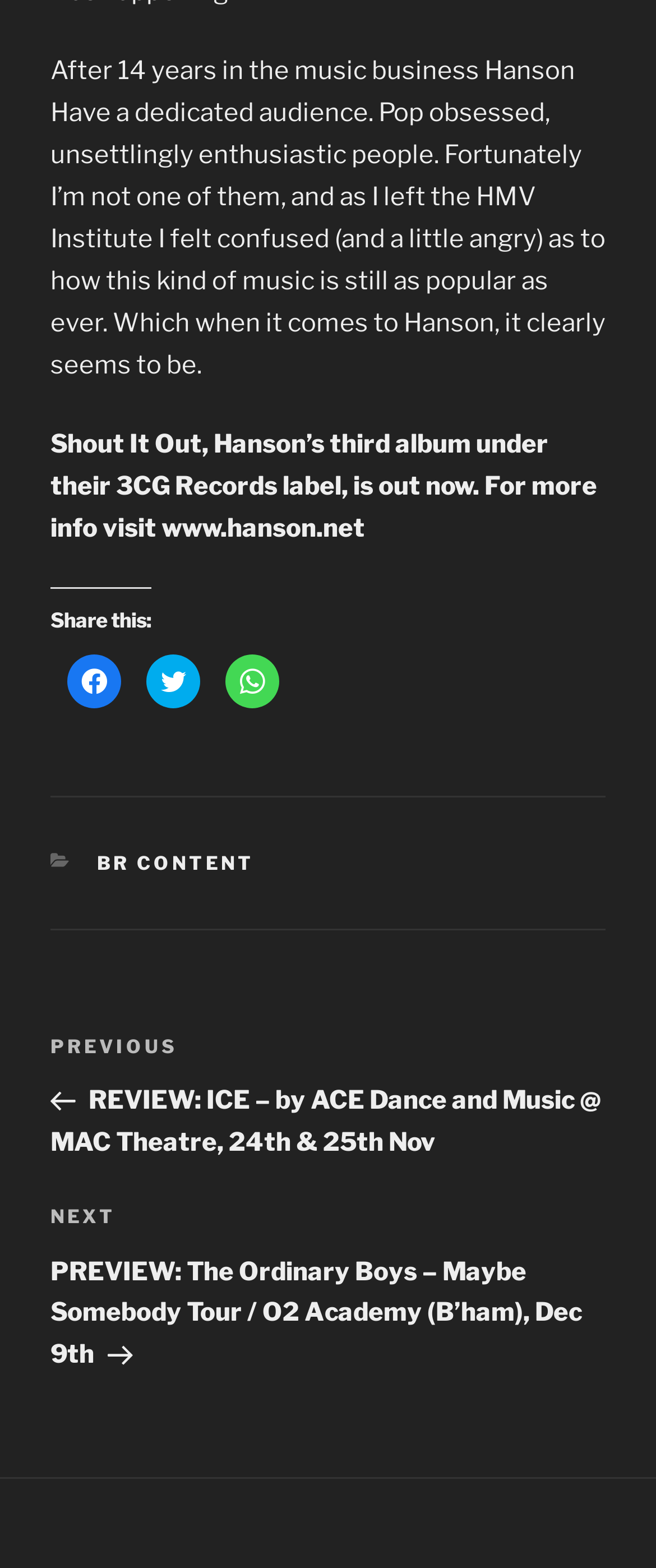Give a one-word or phrase response to the following question: How many navigation links are available in the post navigation section?

2